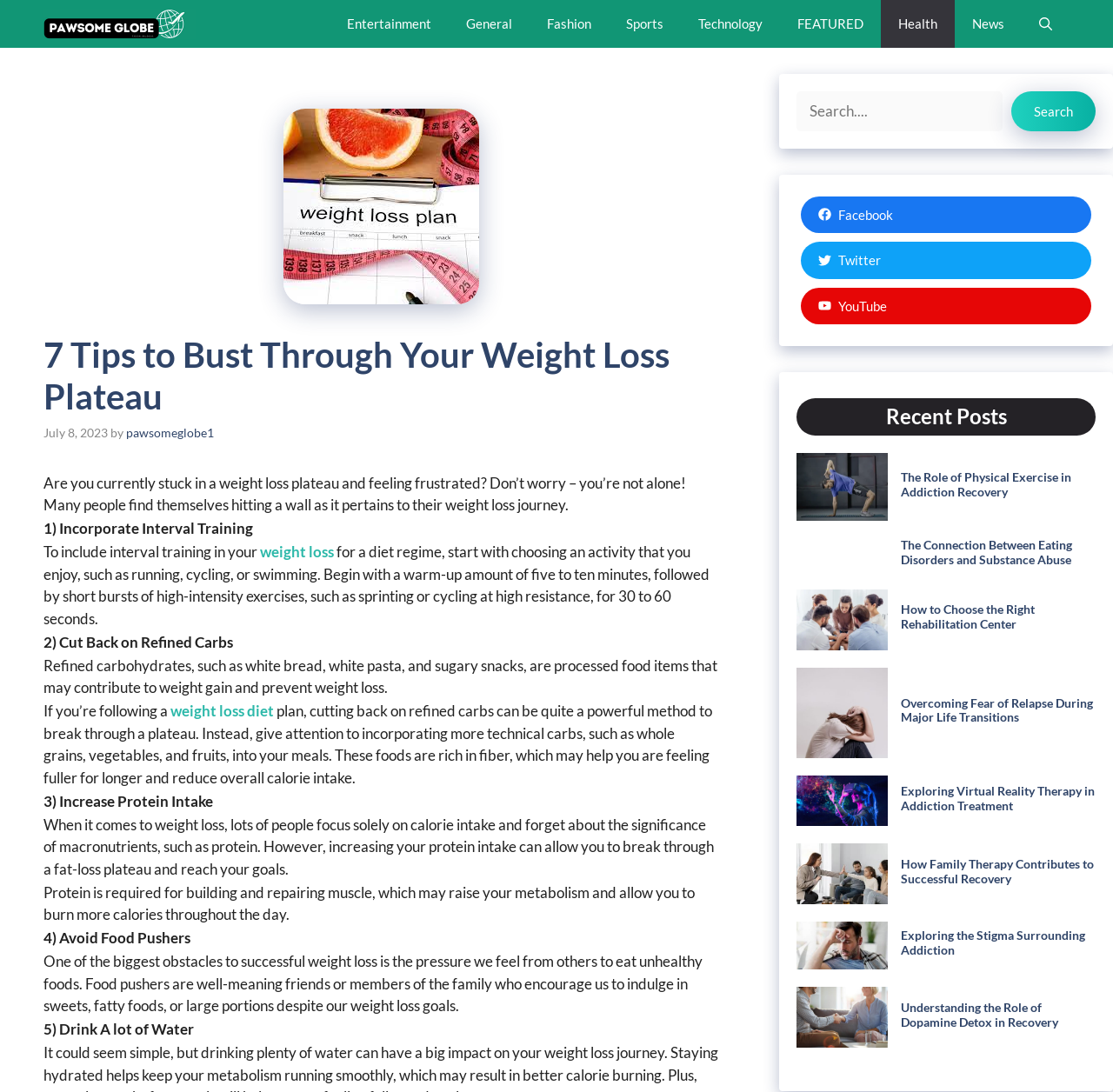Explain the webpage's layout and main content in detail.

This webpage is about weight loss and provides tips to overcome a weight loss plateau. At the top, there is a navigation bar with links to various categories such as Entertainment, General, Fashion, Sports, Technology, FEATURED, Health, and News. Next to the navigation bar, there is a search button with an image of a magnifying glass.

Below the navigation bar, there is a heading that reads "7 Tips to Bust Through Your Weight Loss Plateau" followed by a subheading that says "Are you currently stuck in a weight loss plateau and feeling frustrated? Don't worry – you're not alone! Many people find themselves hitting a wall as it pertains to their weight loss journey."

The main content of the webpage is divided into seven sections, each providing a tip to overcome a weight loss plateau. The tips are: Incorporate Interval Training, Cut Back on Refined Carbs, Increase Protein Intake, Avoid Food Pushers, Drink A lot of Water, and two more tips that are not fully visible on the page.

Each section has a heading and a brief description of the tip, followed by a more detailed explanation of how to implement the tip. There are also links to related articles, such as "weight loss" and "weight loss diet", scattered throughout the text.

On the right side of the page, there are links to social media platforms such as Facebook, Twitter, and YouTube. Below the social media links, there is a section titled "Recent Posts" that lists several articles related to health and wellness, including "The Role of Physical Exercise in Addiction Recovery", "The Connection Between Eating Disorders and Substance Abuse", and "How to Choose the Right Rehabilitation Center". Each article has a heading, an image, and a link to the full article.